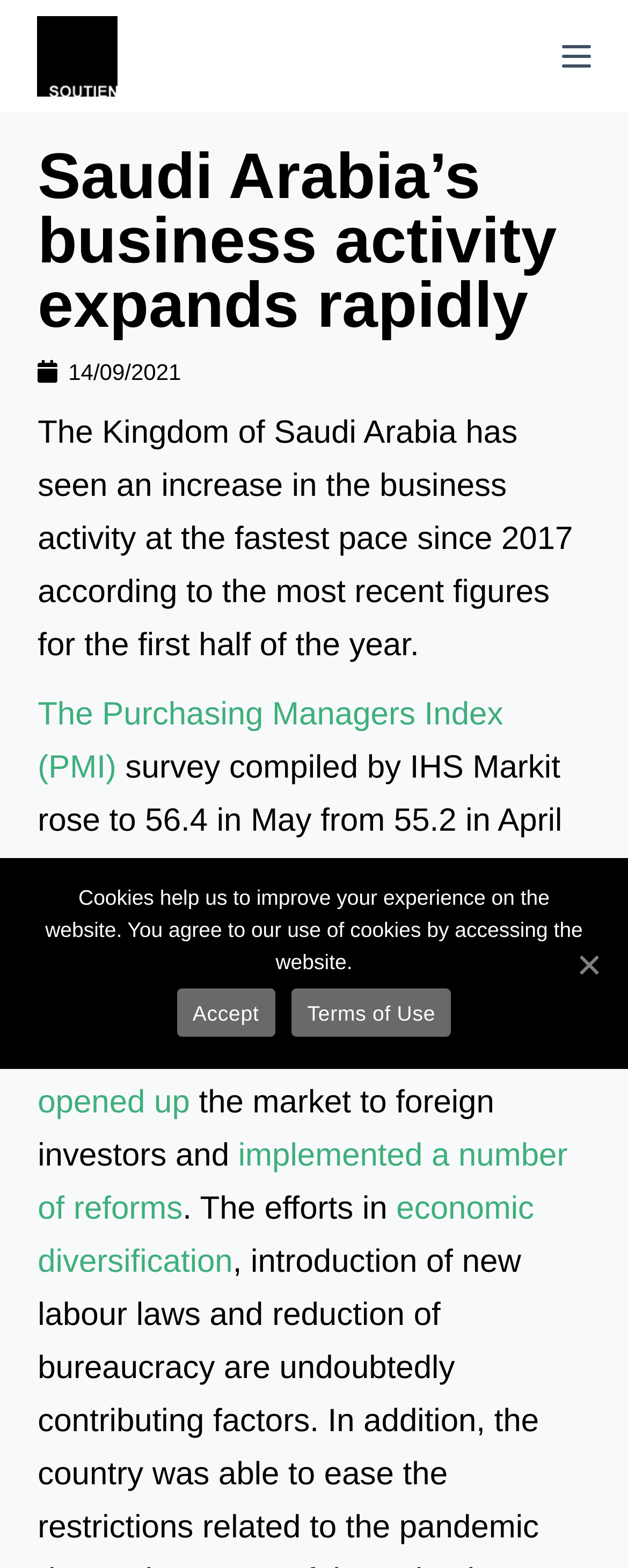What is the date of the latest article?
Look at the webpage screenshot and answer the question with a detailed explanation.

The webpage displays the date '14/09/2021' next to the article title, indicating that it is the date of the latest article.